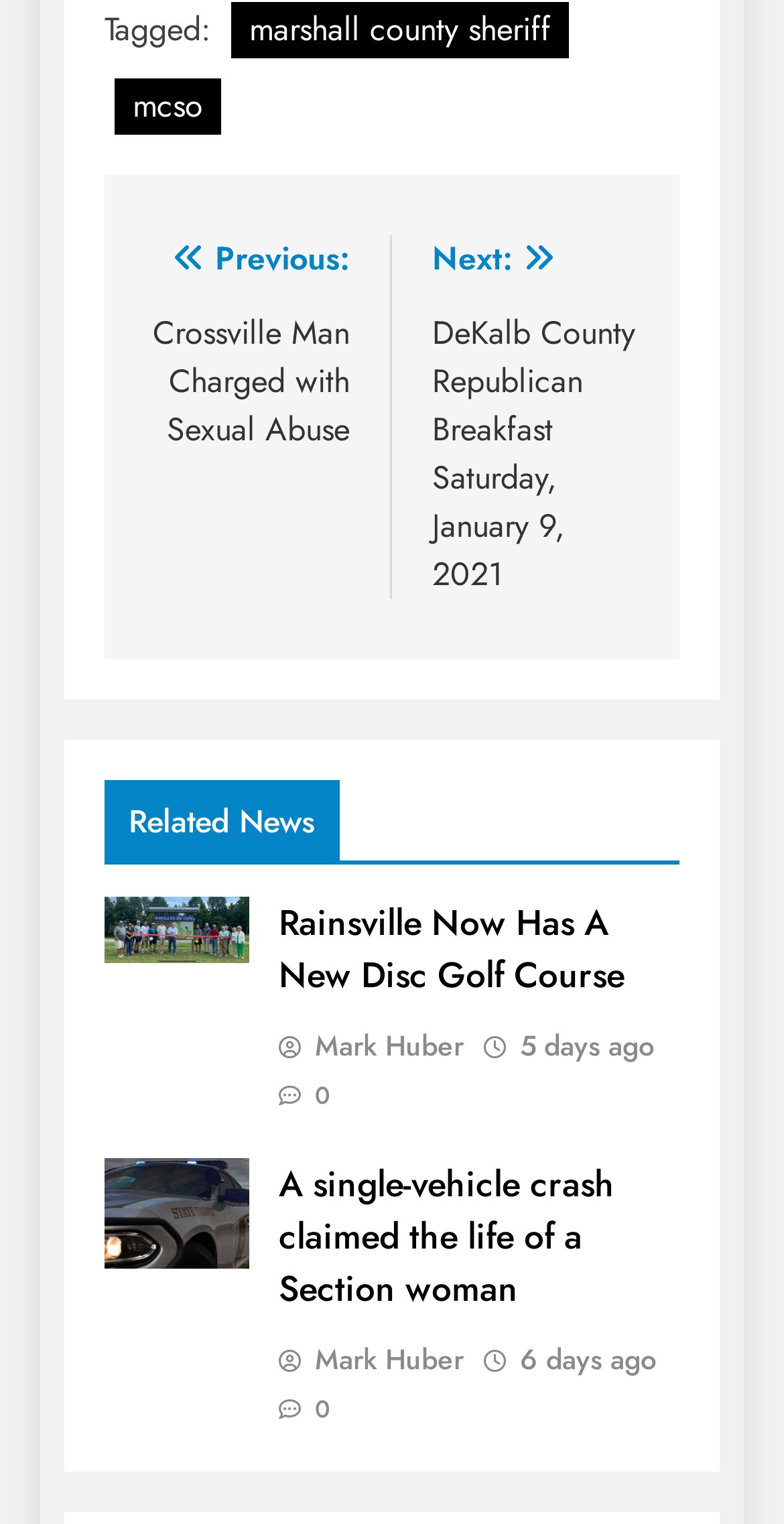What is the purpose of the links with '' and '' icons?
Provide a short answer using one word or a brief phrase based on the image.

Navigation